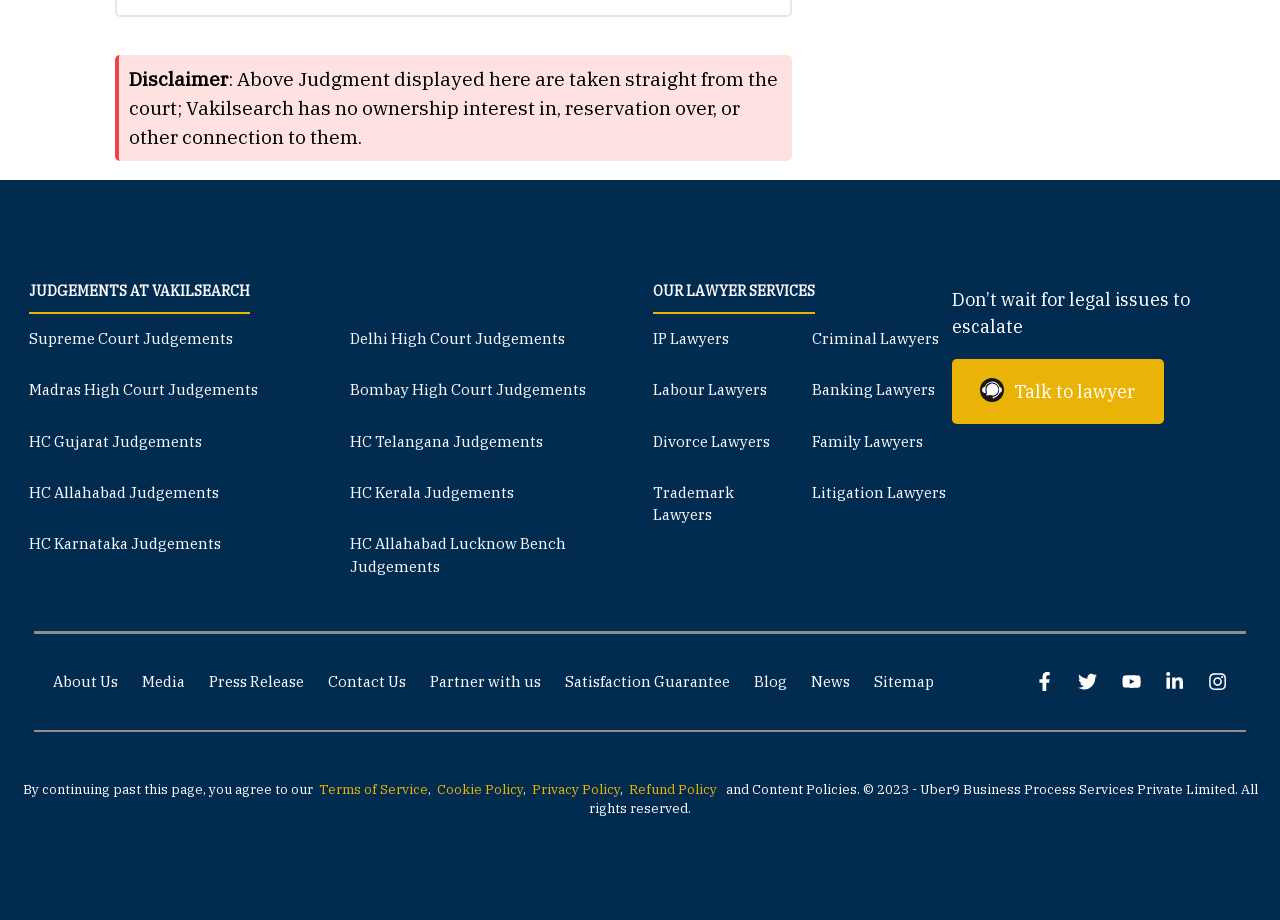What is the purpose of the 'Talk to lawyer' button?
Examine the image and give a concise answer in one word or a short phrase.

To consult a lawyer